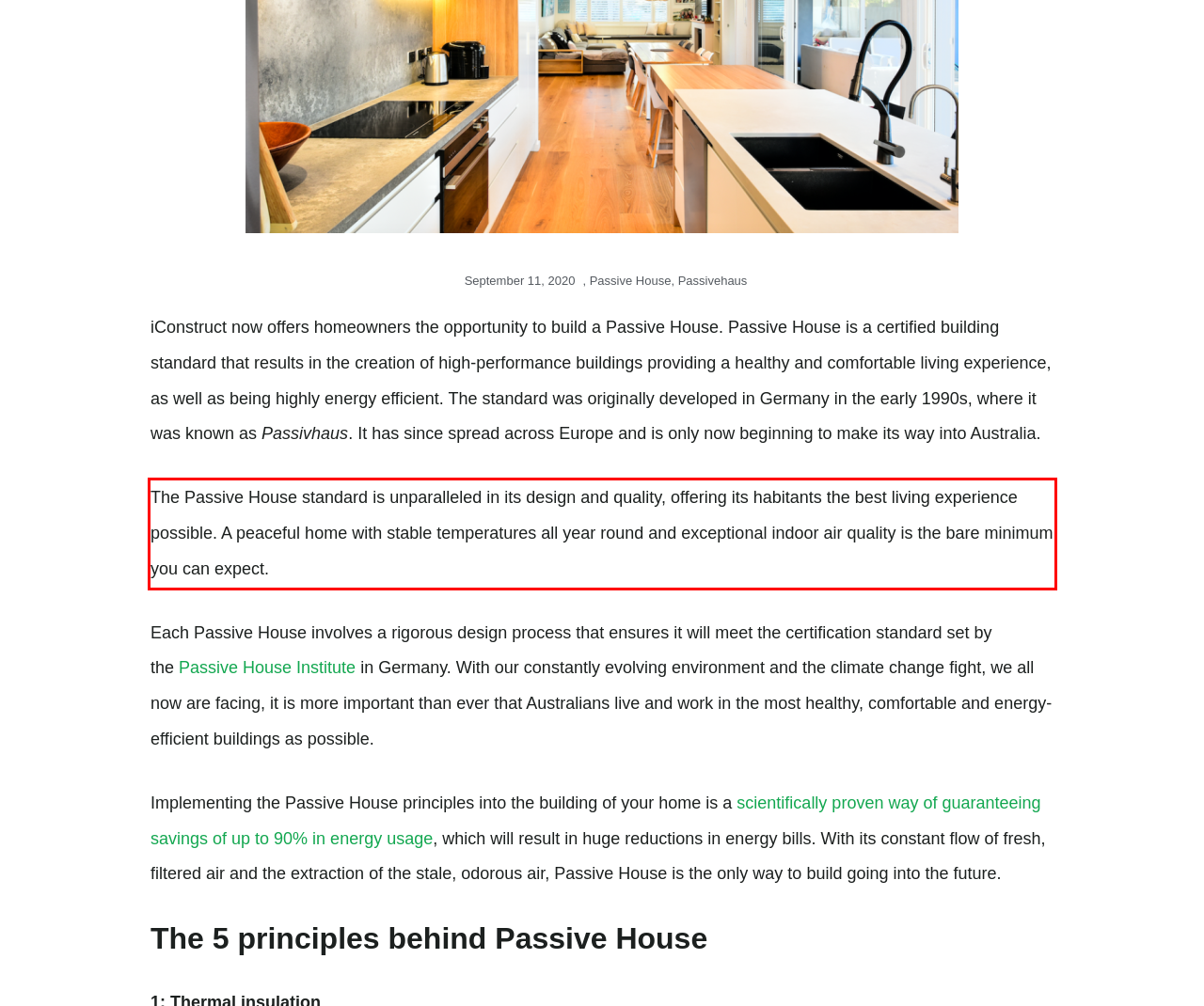Given a screenshot of a webpage, identify the red bounding box and perform OCR to recognize the text within that box.

The Passive House standard is unparalleled in its design and quality, offering its habitants the best living experience possible. A peaceful home with stable temperatures all year round and exceptional indoor air quality is the bare minimum you can expect.